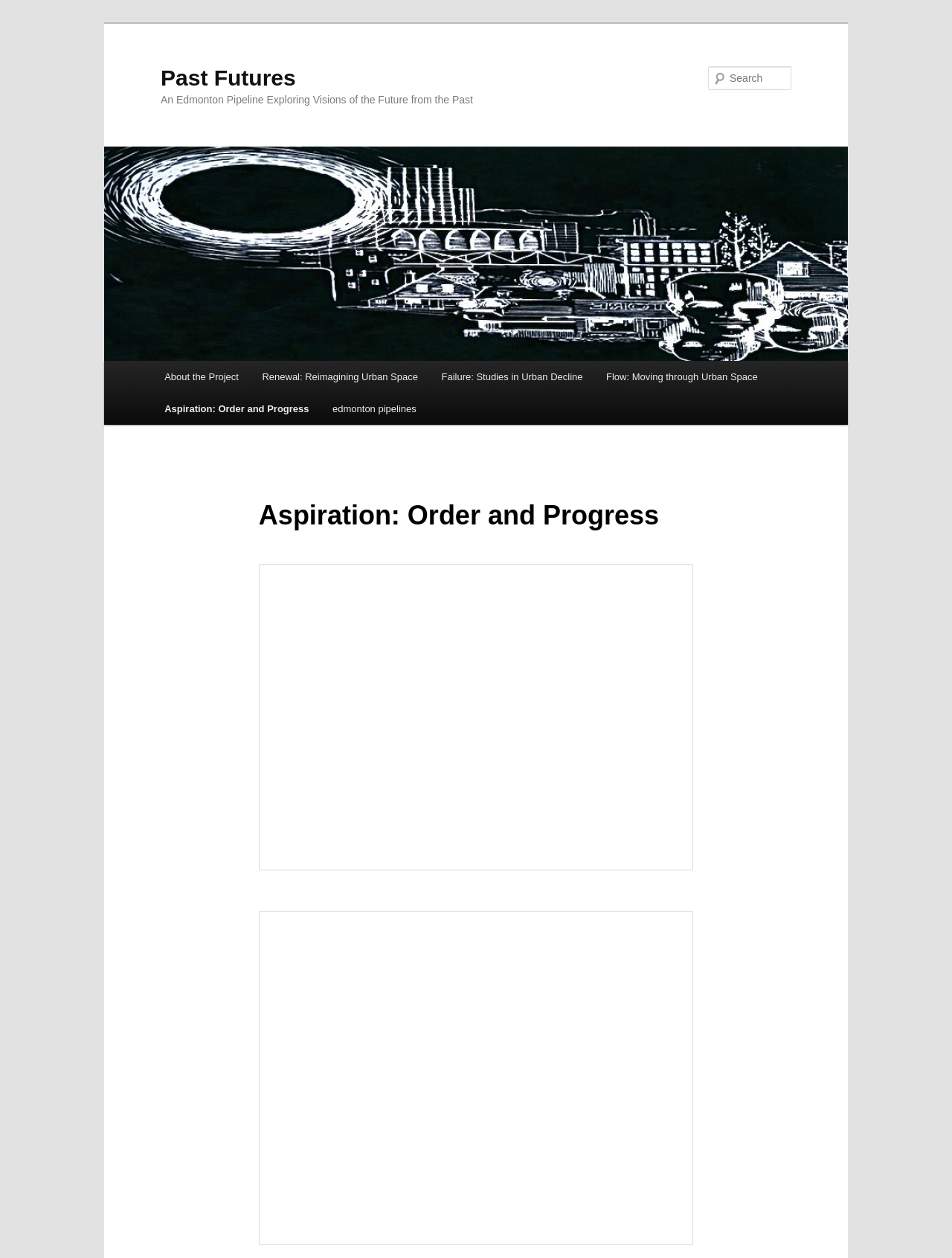Determine the bounding box coordinates (top-left x, top-left y, bottom-right x, bottom-right y) of the UI element described in the following text: parent_node: Past Futures

[0.109, 0.116, 0.891, 0.287]